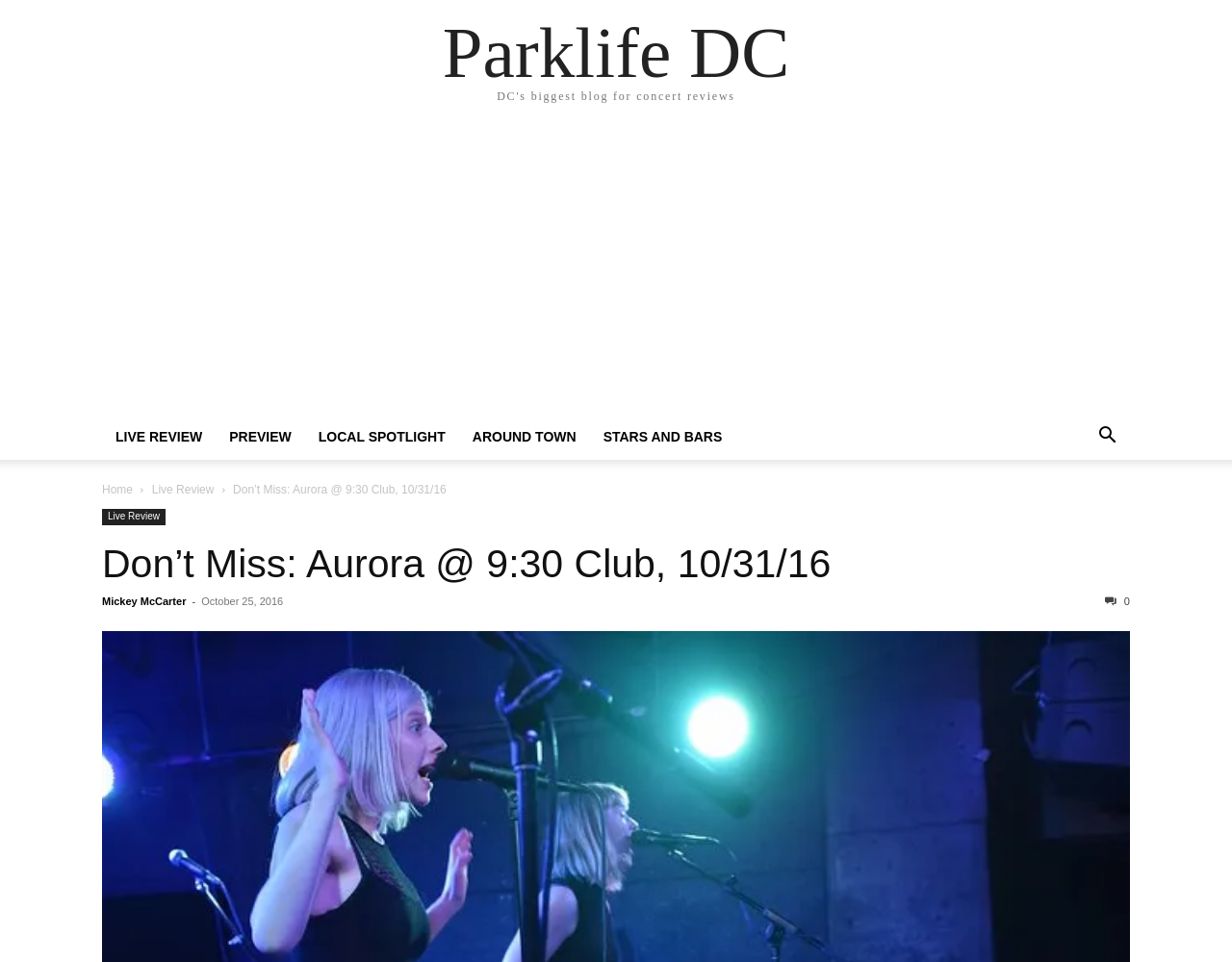From the details in the image, provide a thorough response to the question: What is the purpose of the button on the top right corner?

The question can be answered by looking at the button element in the webpage, which is labeled as 'Search'. The purpose of this button is to allow users to search for content on the webpage.